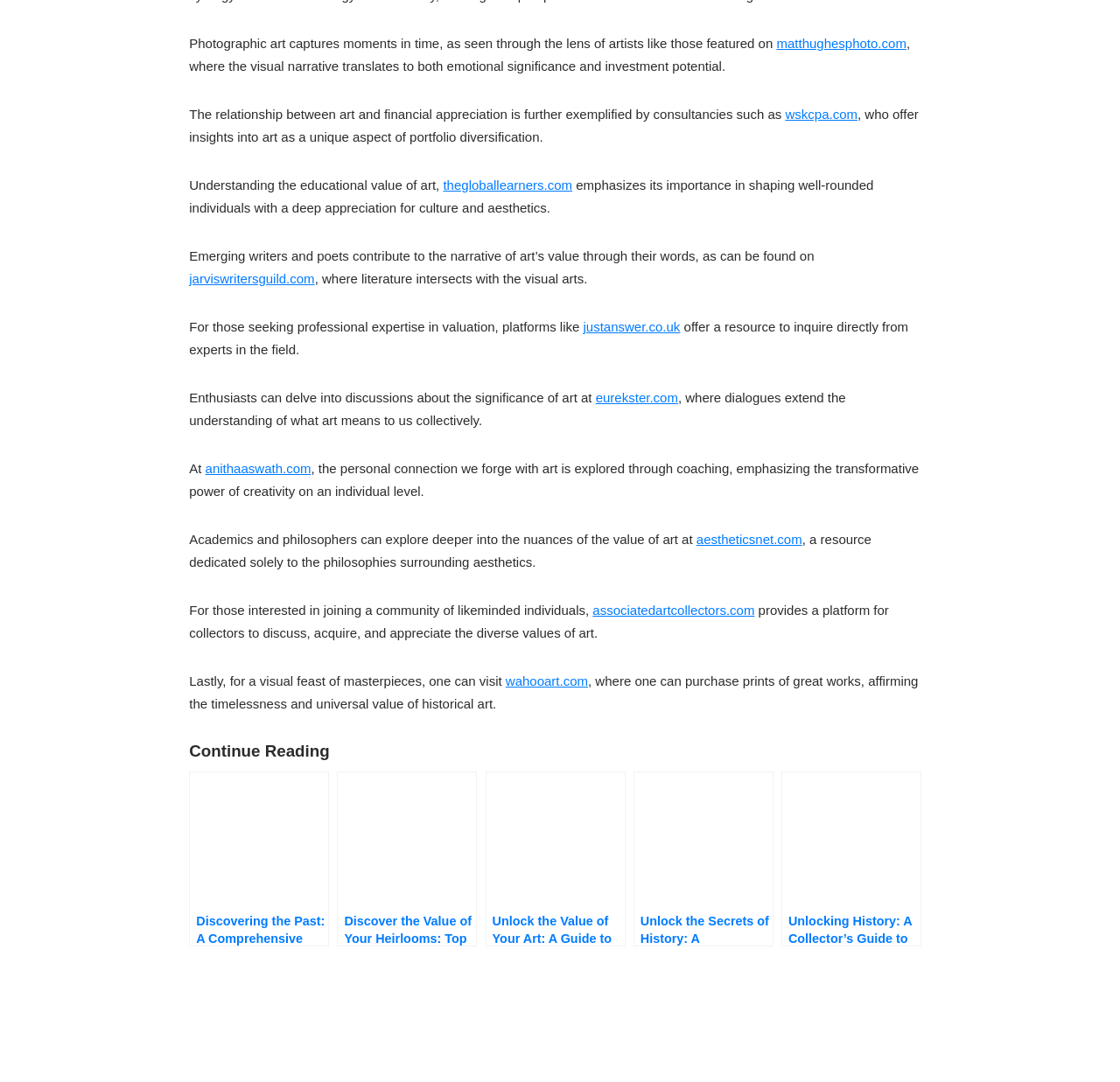Pinpoint the bounding box coordinates of the clickable element to carry out the following instruction: "read more about art as a unique aspect of portfolio diversification."

[0.701, 0.099, 0.766, 0.113]